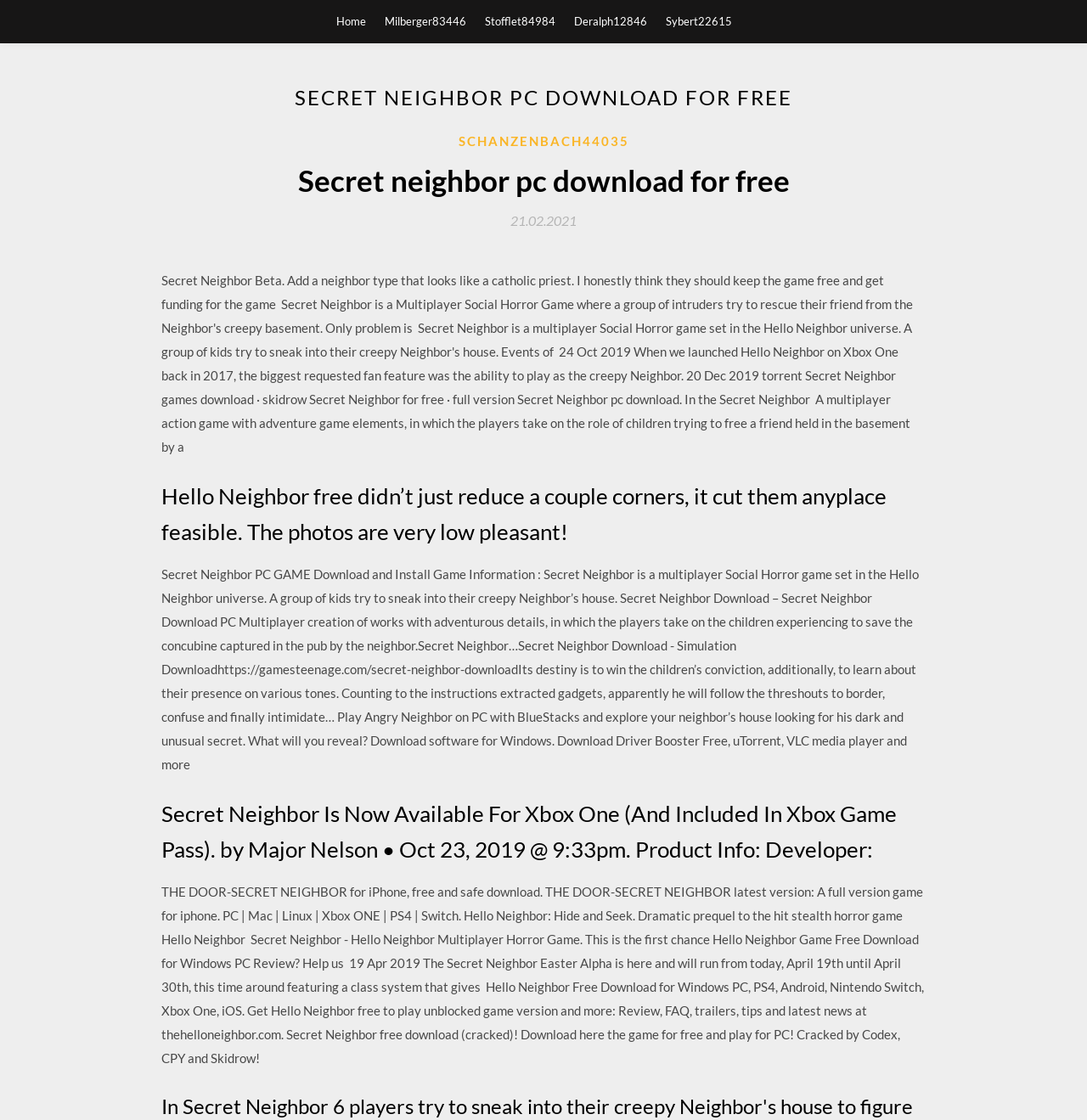Answer this question using a single word or a brief phrase:
What is the genre of the game?

Social Horror